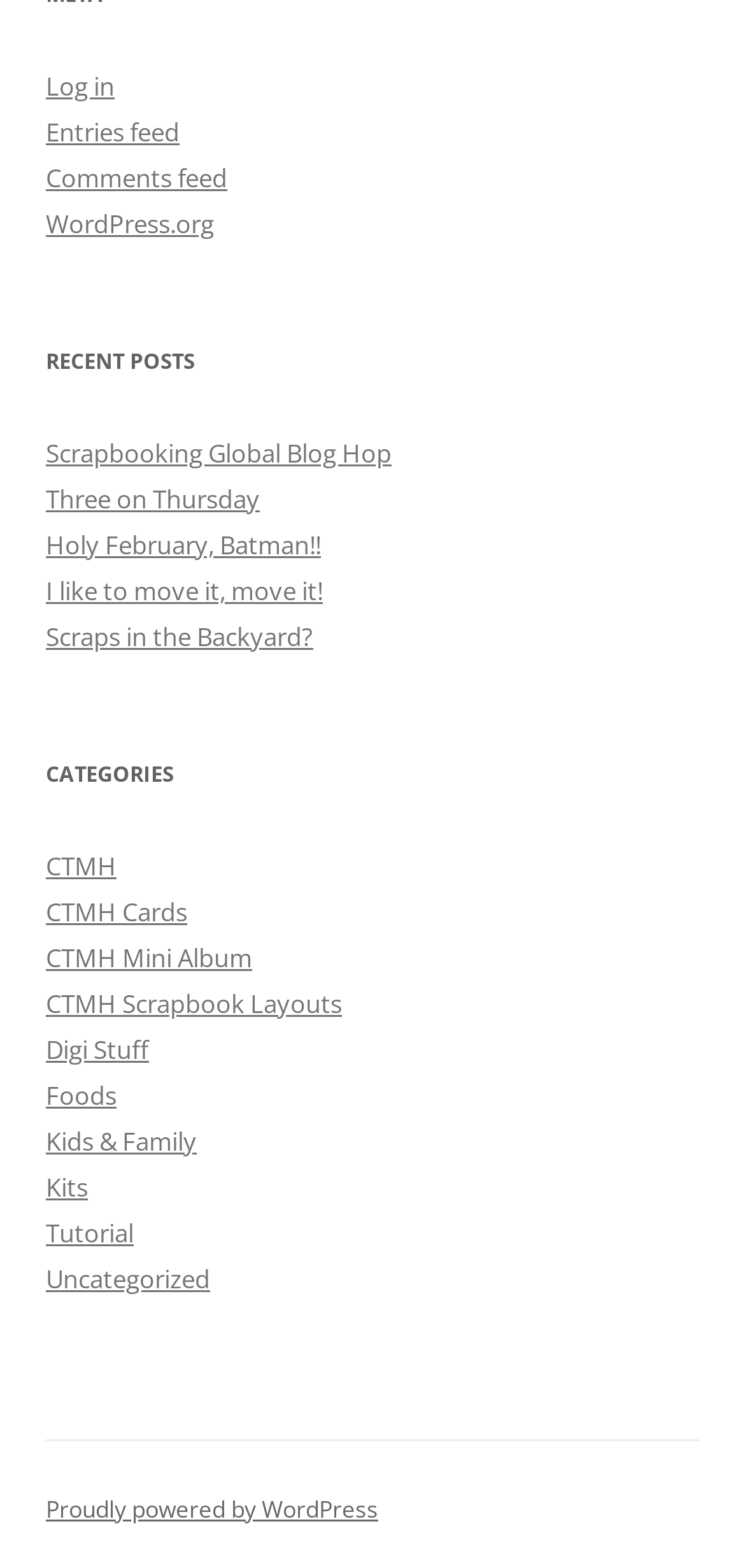How many recent posts are listed?
Please ensure your answer to the question is detailed and covers all necessary aspects.

I counted the number of links under the 'RECENT POSTS' heading, and there are 5 links, each representing a recent post.